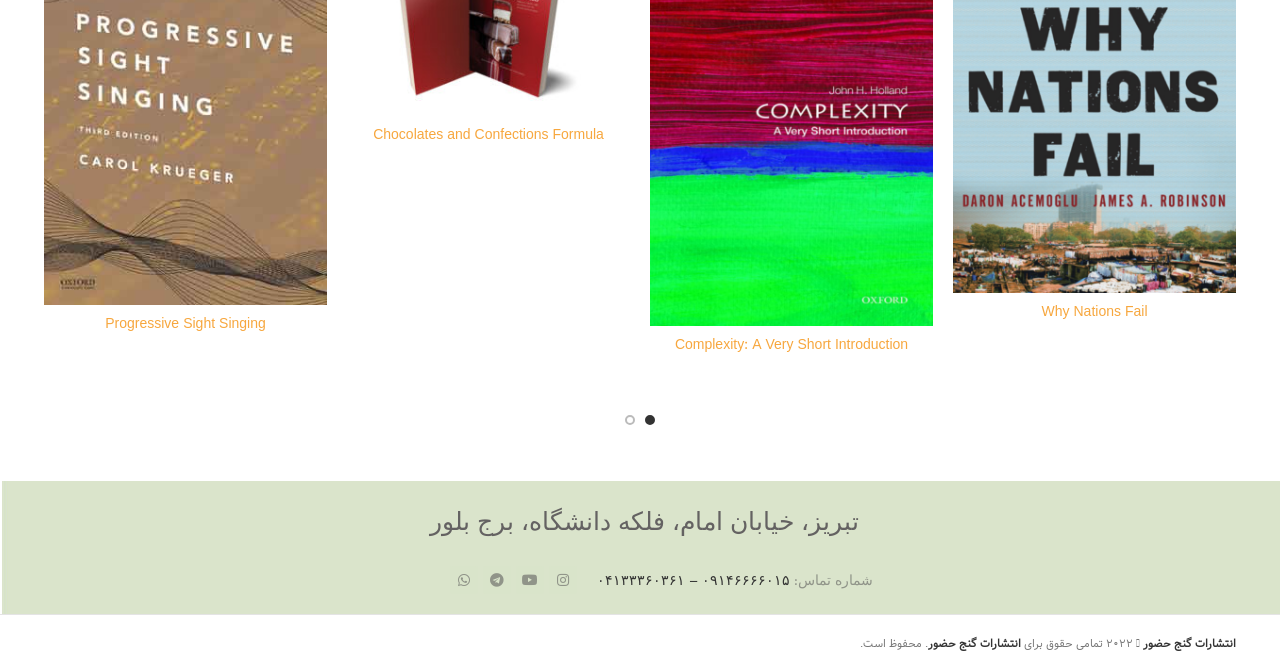Identify the bounding box of the UI element that matches this description: "۰۹۱۴۶۶۶۶۰۱۵ – ۰۴۱۳۳۳۶۰۳۶۱".

[0.466, 0.85, 0.617, 0.882]